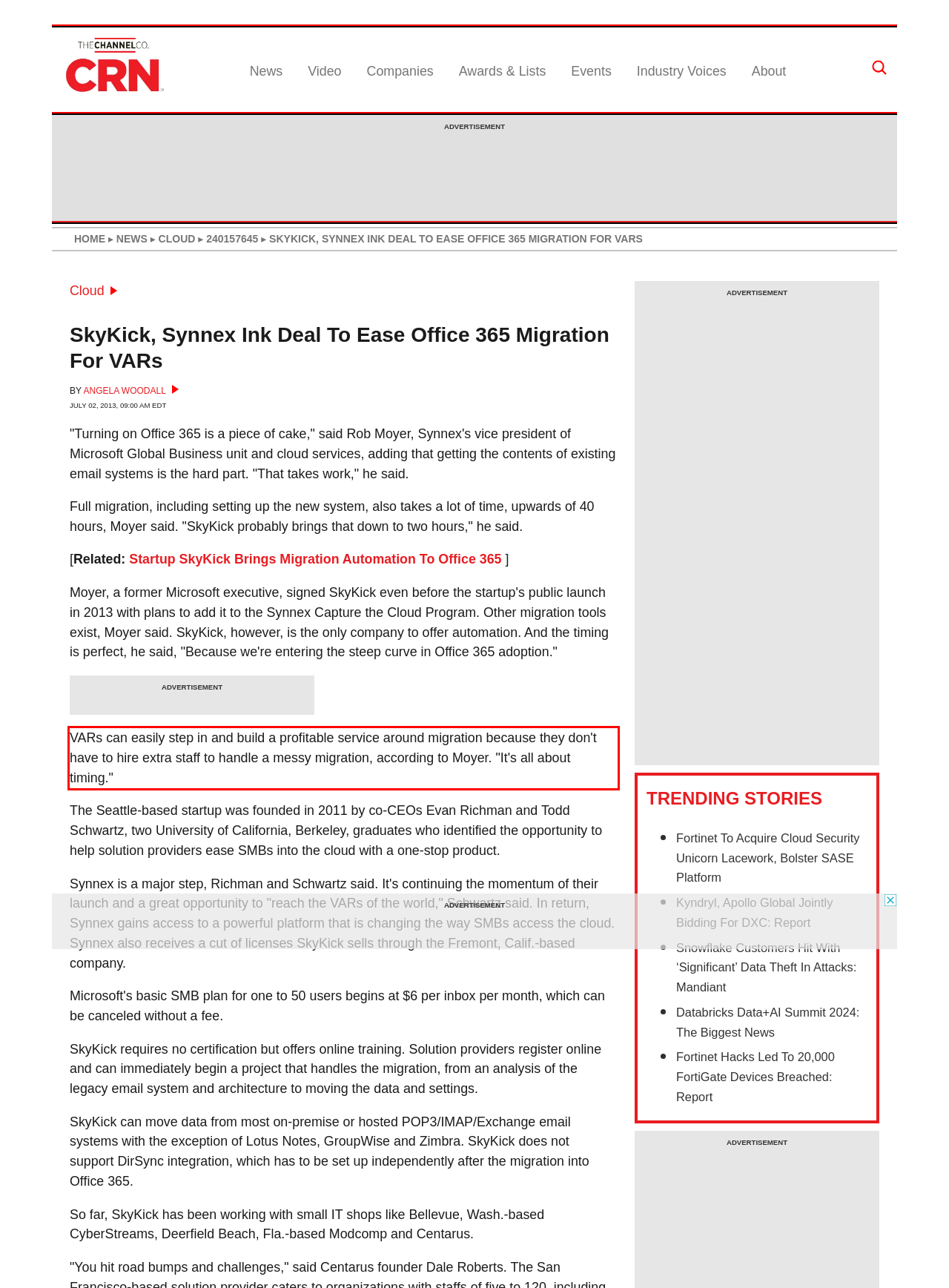Given a webpage screenshot with a red bounding box, perform OCR to read and deliver the text enclosed by the red bounding box.

VARs can easily step in and build a profitable service around migration because they don't have to hire extra staff to handle a messy migration, according to Moyer. "It's all about timing."